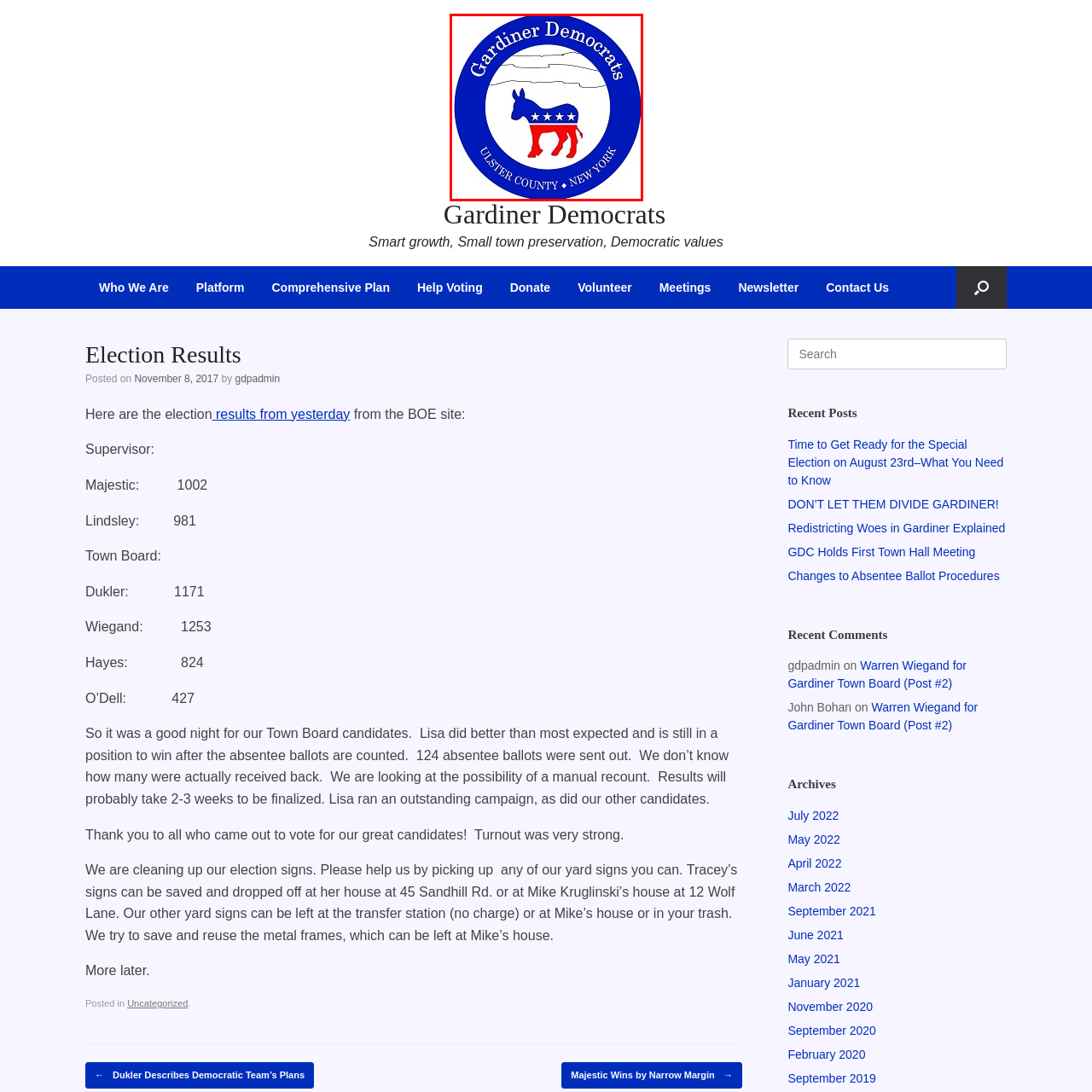What color is the donkey?
Pay attention to the image surrounded by the red bounding box and answer the question in detail based on the image.

The caption states that the donkey is depicted in red, which means the dominant color of the donkey's silhouette is red. The addition of white stars to the donkey's design does not change the fact that the primary color of the donkey is red.